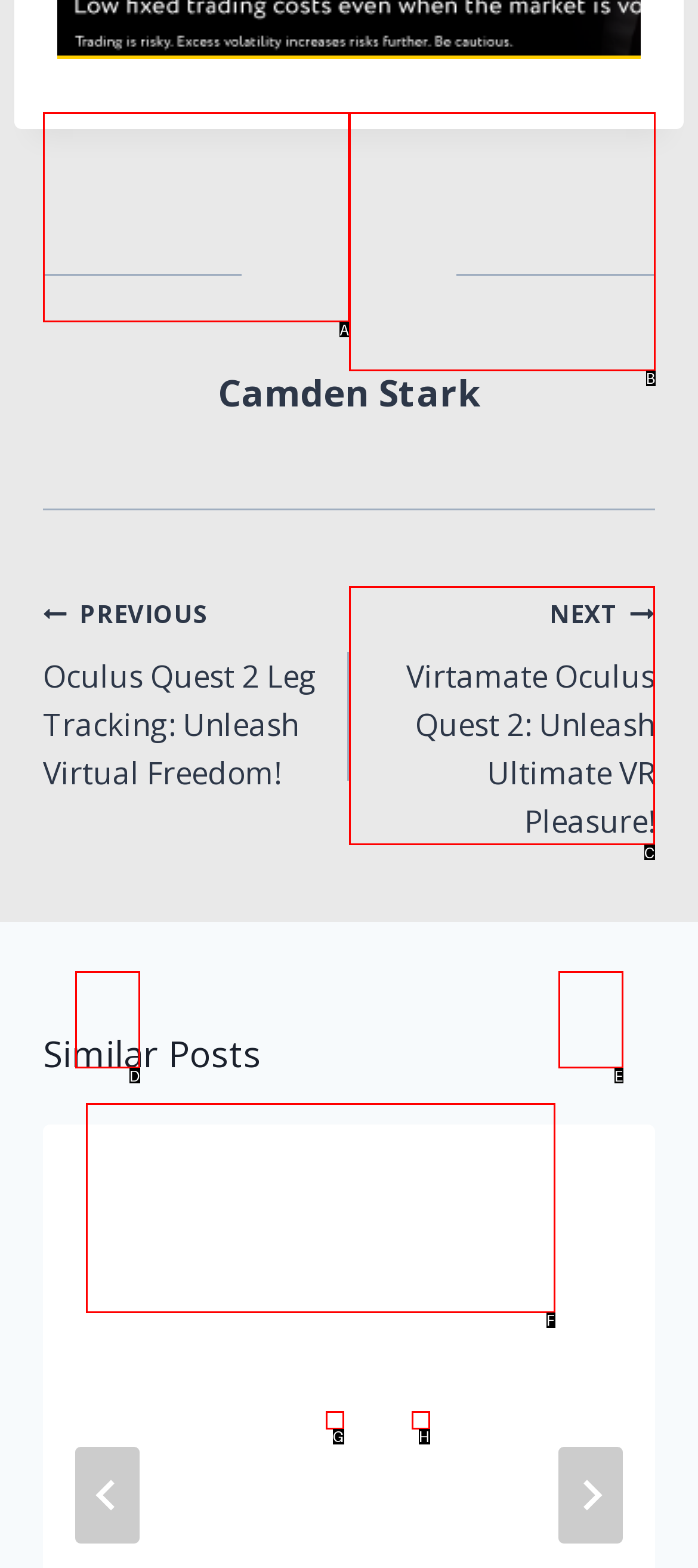Indicate the letter of the UI element that should be clicked to accomplish the task: go to next post. Answer with the letter only.

C